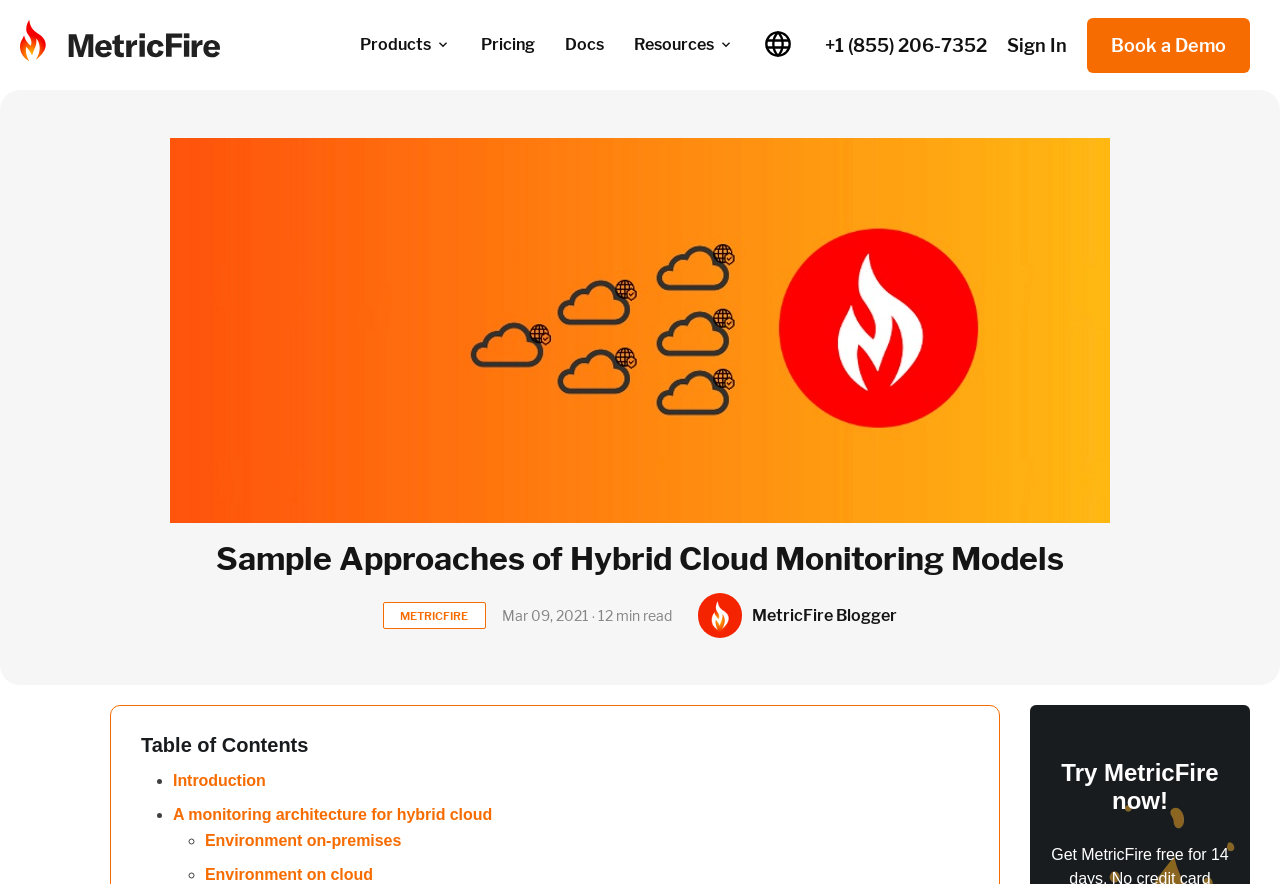Please specify the bounding box coordinates of the area that should be clicked to accomplish the following instruction: "Click the Metricfire logo". The coordinates should consist of four float numbers between 0 and 1, i.e., [left, top, right, bottom].

[0.016, 0.023, 0.172, 0.07]